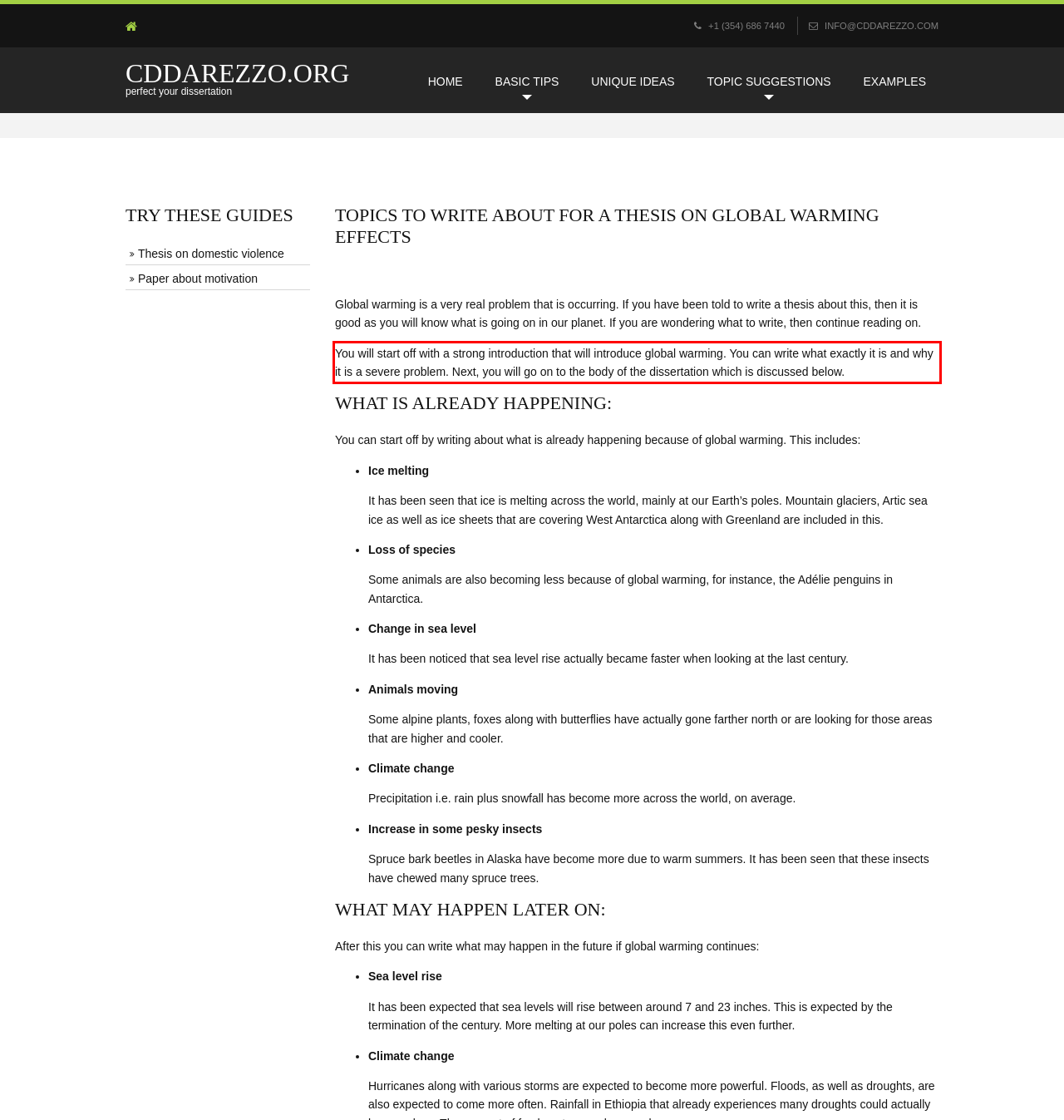Look at the provided screenshot of the webpage and perform OCR on the text within the red bounding box.

You will start off with a strong introduction that will introduce global warming. You can write what exactly it is and why it is a severe problem. Next, you will go on to the body of the dissertation which is discussed below.